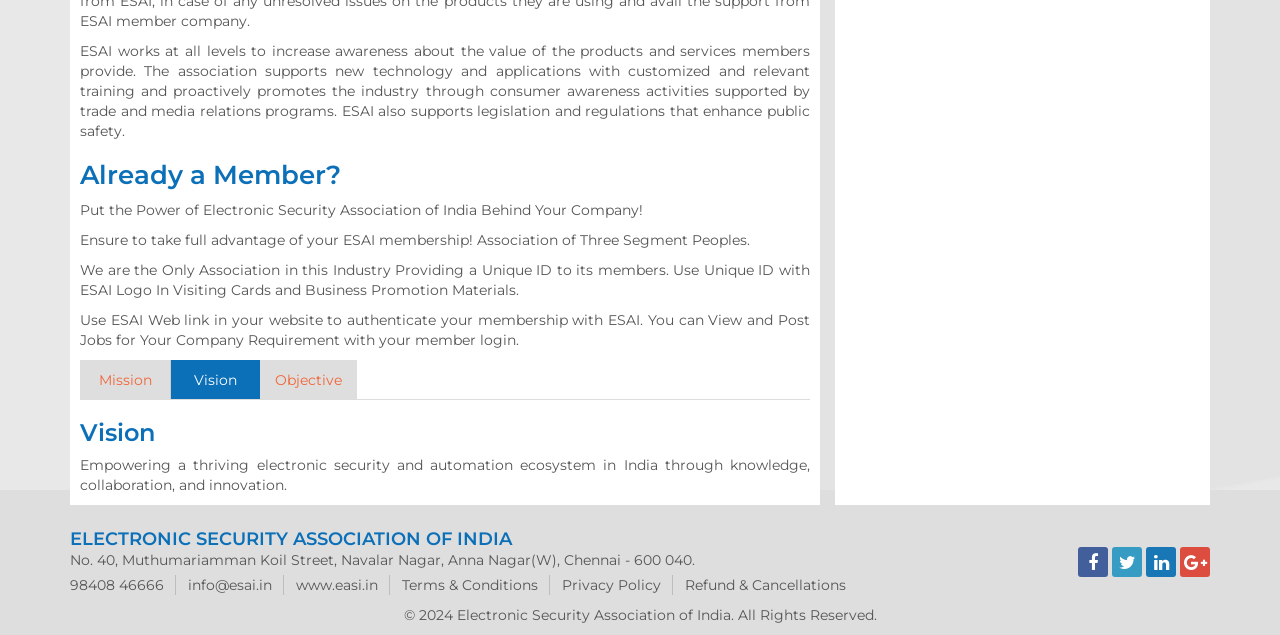What is the vision of ESAI?
Please provide a comprehensive and detailed answer to the question.

The webpage explicitly states the vision of ESAI as 'Empowering a thriving electronic security and automation ecosystem in India through knowledge, collaboration, and innovation'.